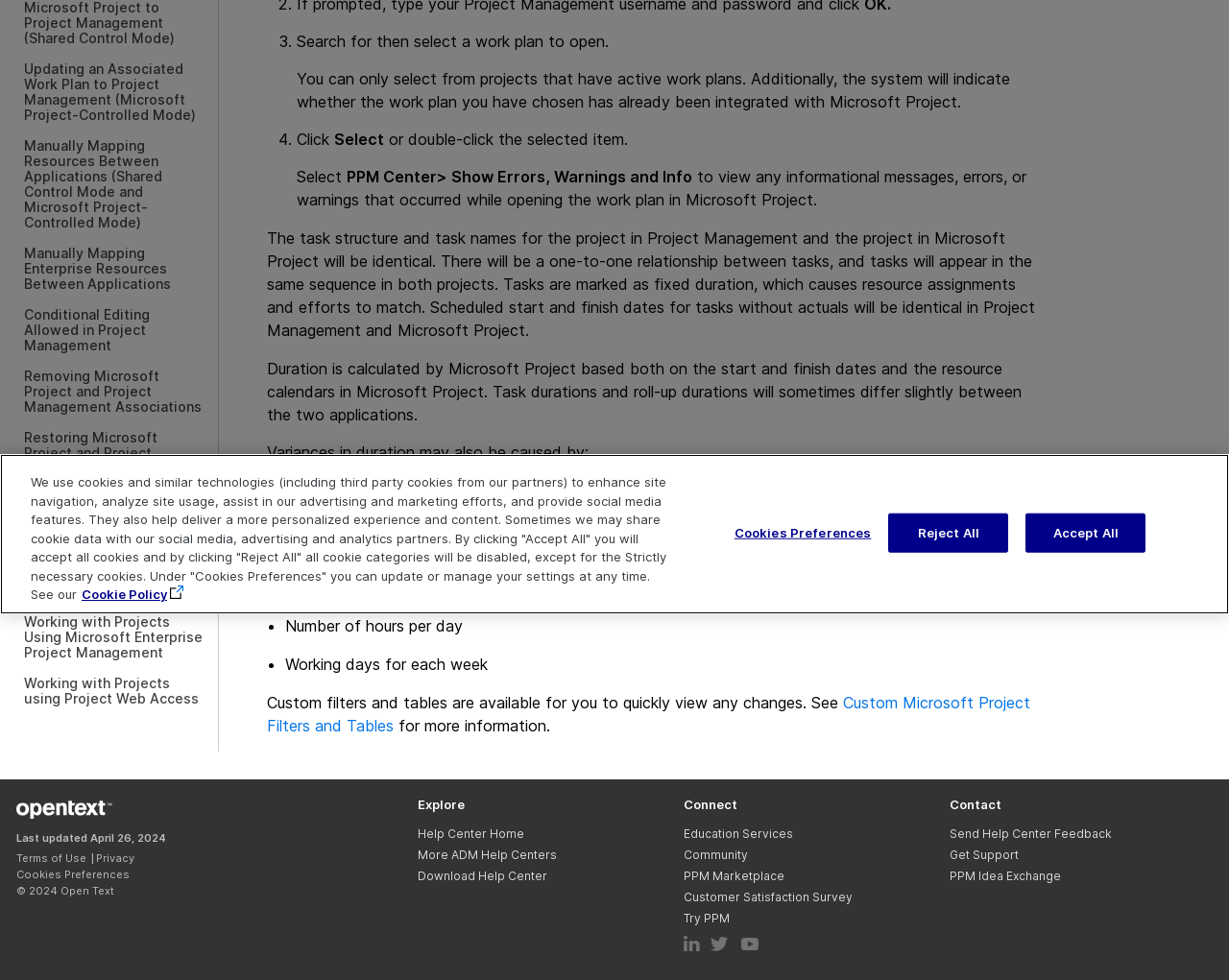Give the bounding box coordinates for the element described as: "Terms of Use".

[0.013, 0.869, 0.072, 0.883]